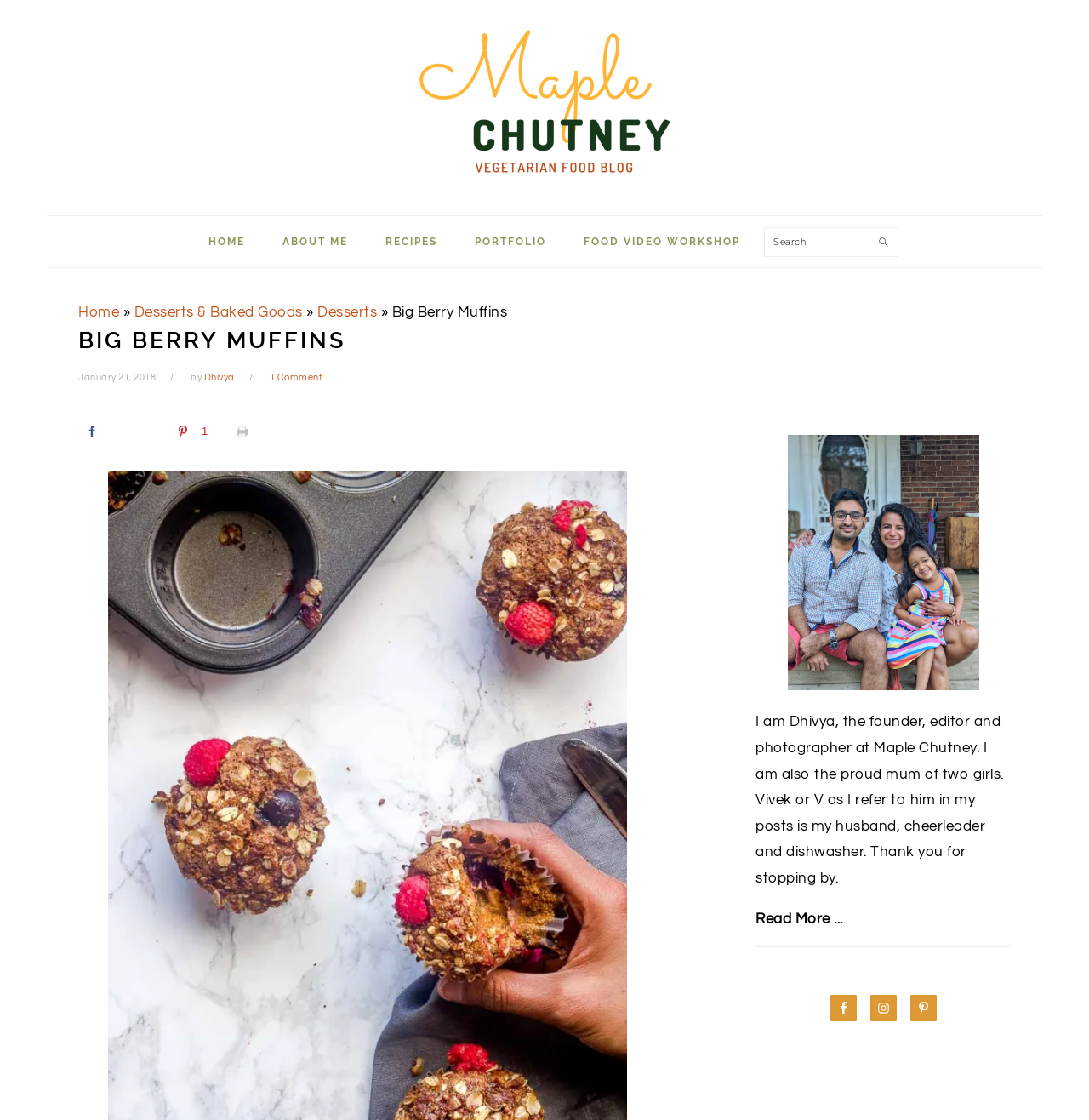What is the date this recipe was posted?
Based on the image content, provide your answer in one word or a short phrase.

January 21, 2018